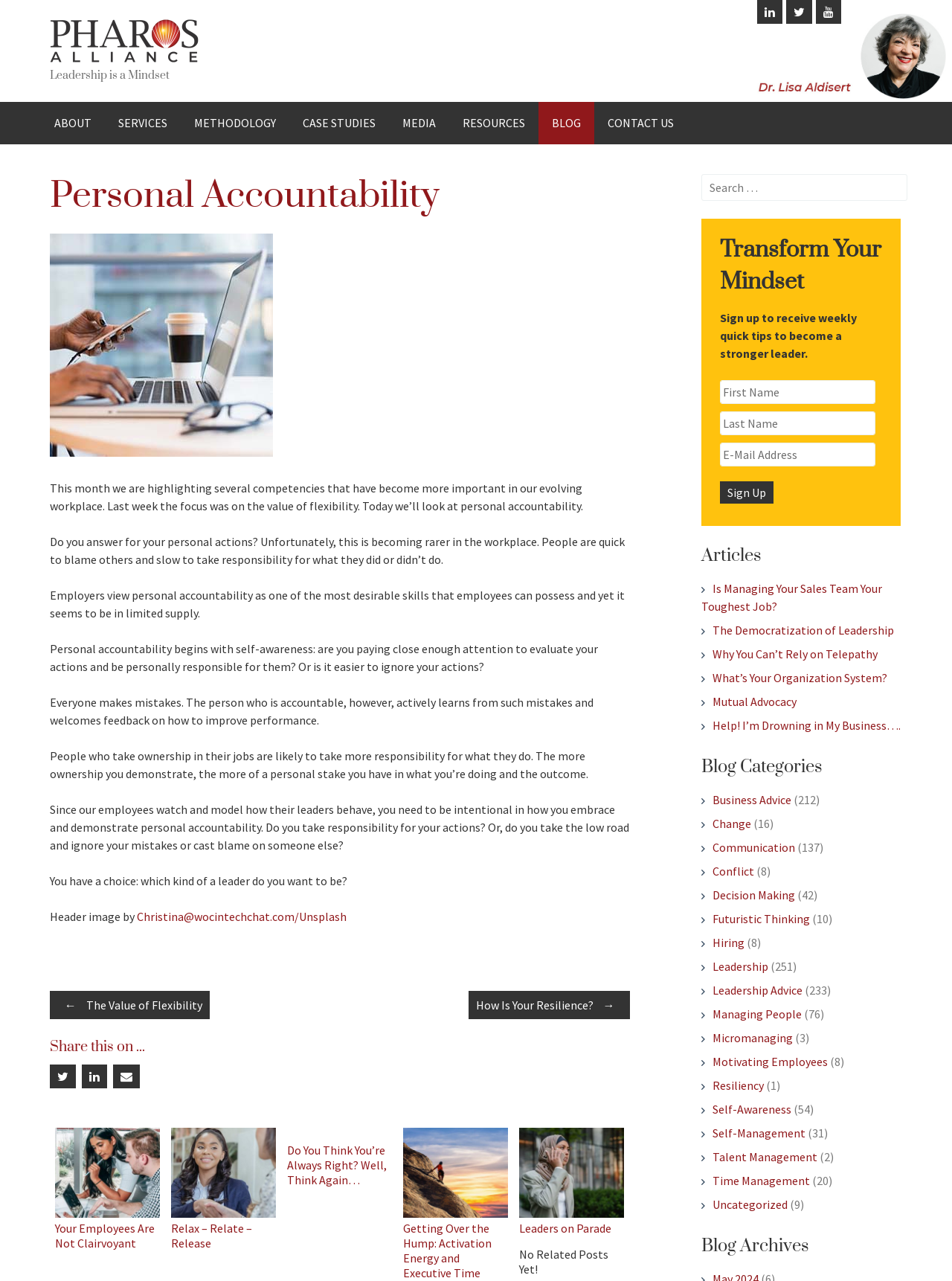Offer a meticulous caption that includes all visible features of the webpage.

This webpage is about personal accountability in the workplace, with a focus on leadership and employee behavior. At the top, there is a logo and a heading that reads "Leadership is a Mindset." Below this, there is a navigation menu with links to different sections of the website, including "About," "Services," "Methodology," and more.

The main content of the page is an article about personal accountability, which is divided into several paragraphs. The article discusses the importance of taking responsibility for one's actions, being self-aware, and learning from mistakes. It also touches on the role of leaders in modeling accountable behavior for their employees.

To the right of the article, there is a sidebar with several sections. The first section is a search bar, where users can search for specific topics or keywords. Below this, there is a heading that reads "Transform Your Mindset," followed by a sign-up form for a weekly newsletter with leadership tips.

Further down the sidebar, there are several links to related articles, including "Is Managing Your Sales Team Your Toughest Job?" and "The Democratization of Leadership." There is also a section with links to different blog categories, such as "Business Advice," "Change," and "Communication."

At the very bottom of the page, there are several more links to related articles, as well as a section with links to social media platforms.